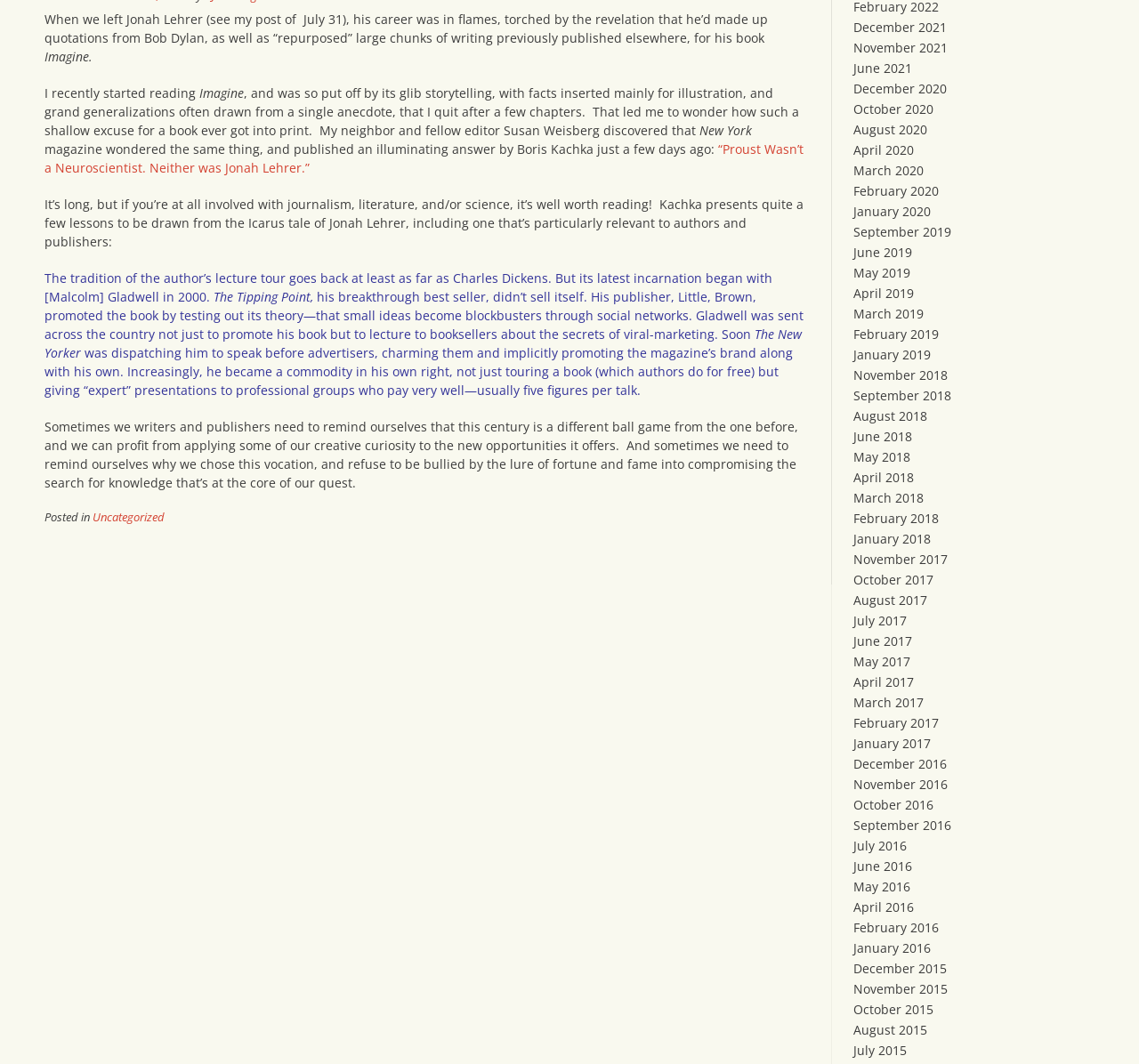Specify the bounding box coordinates of the element's region that should be clicked to achieve the following instruction: "Read the post in 'Uncategorized'". The bounding box coordinates consist of four float numbers between 0 and 1, in the format [left, top, right, bottom].

[0.081, 0.479, 0.145, 0.493]